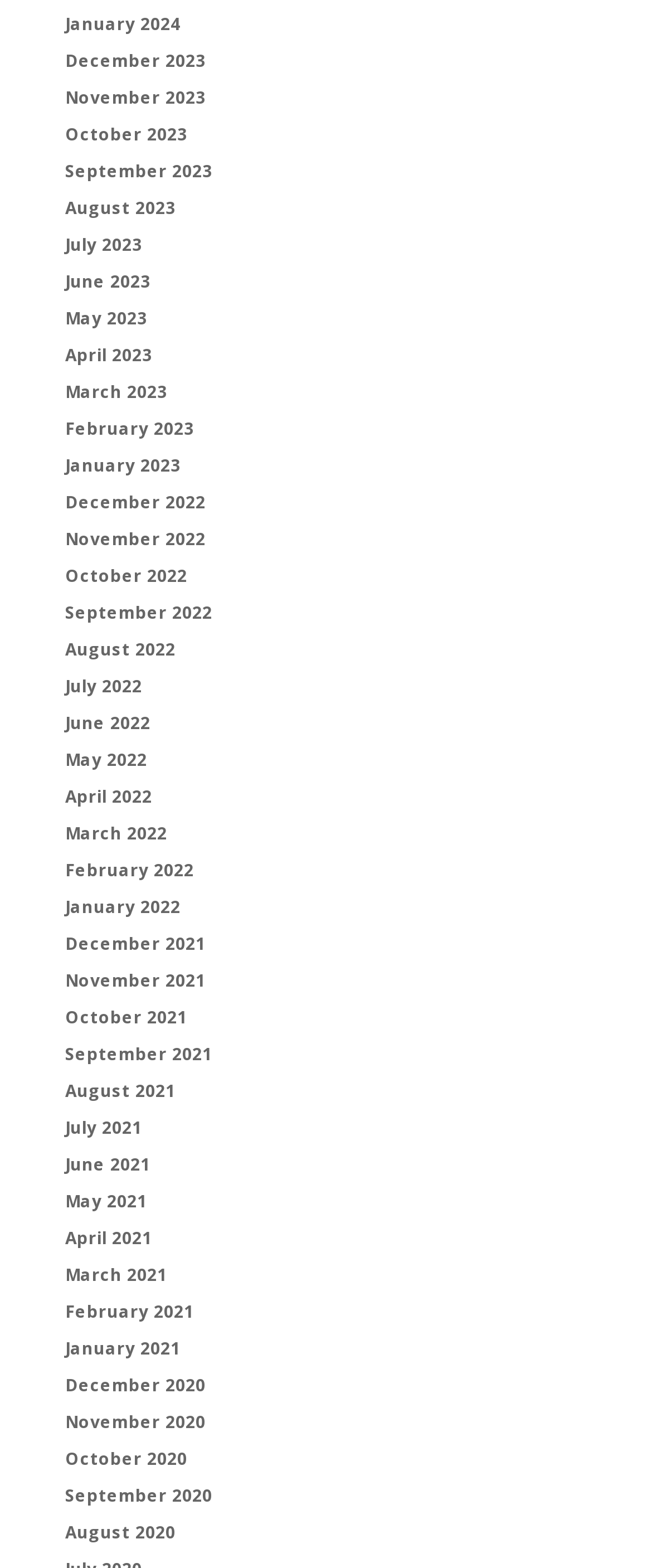Please find the bounding box coordinates of the element that must be clicked to perform the given instruction: "View January 2024". The coordinates should be four float numbers from 0 to 1, i.e., [left, top, right, bottom].

[0.1, 0.007, 0.277, 0.022]